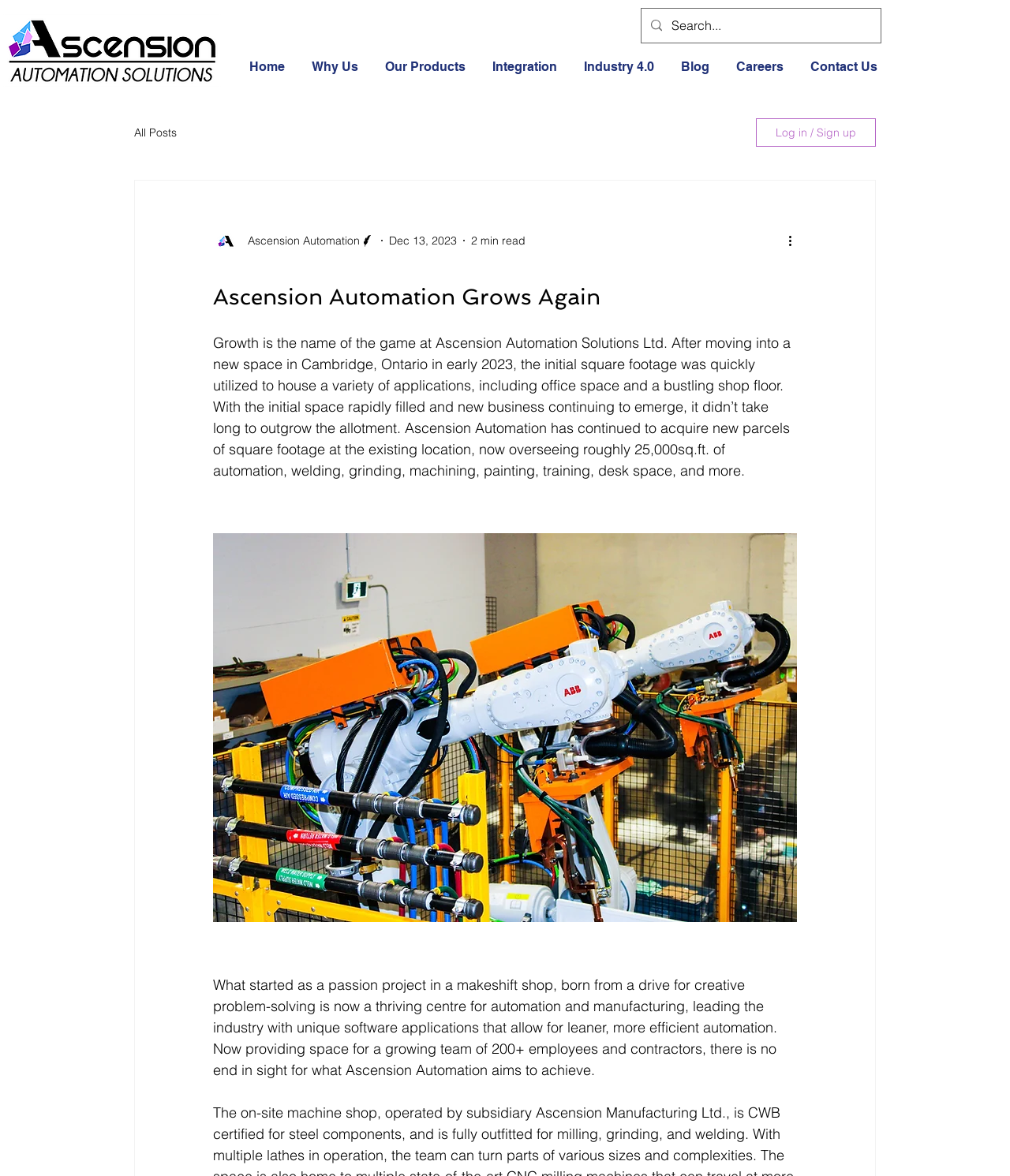Can you pinpoint the bounding box coordinates for the clickable element required for this instruction: "Go to the Home page"? The coordinates should be four float numbers between 0 and 1, i.e., [left, top, right, bottom].

[0.235, 0.04, 0.297, 0.074]